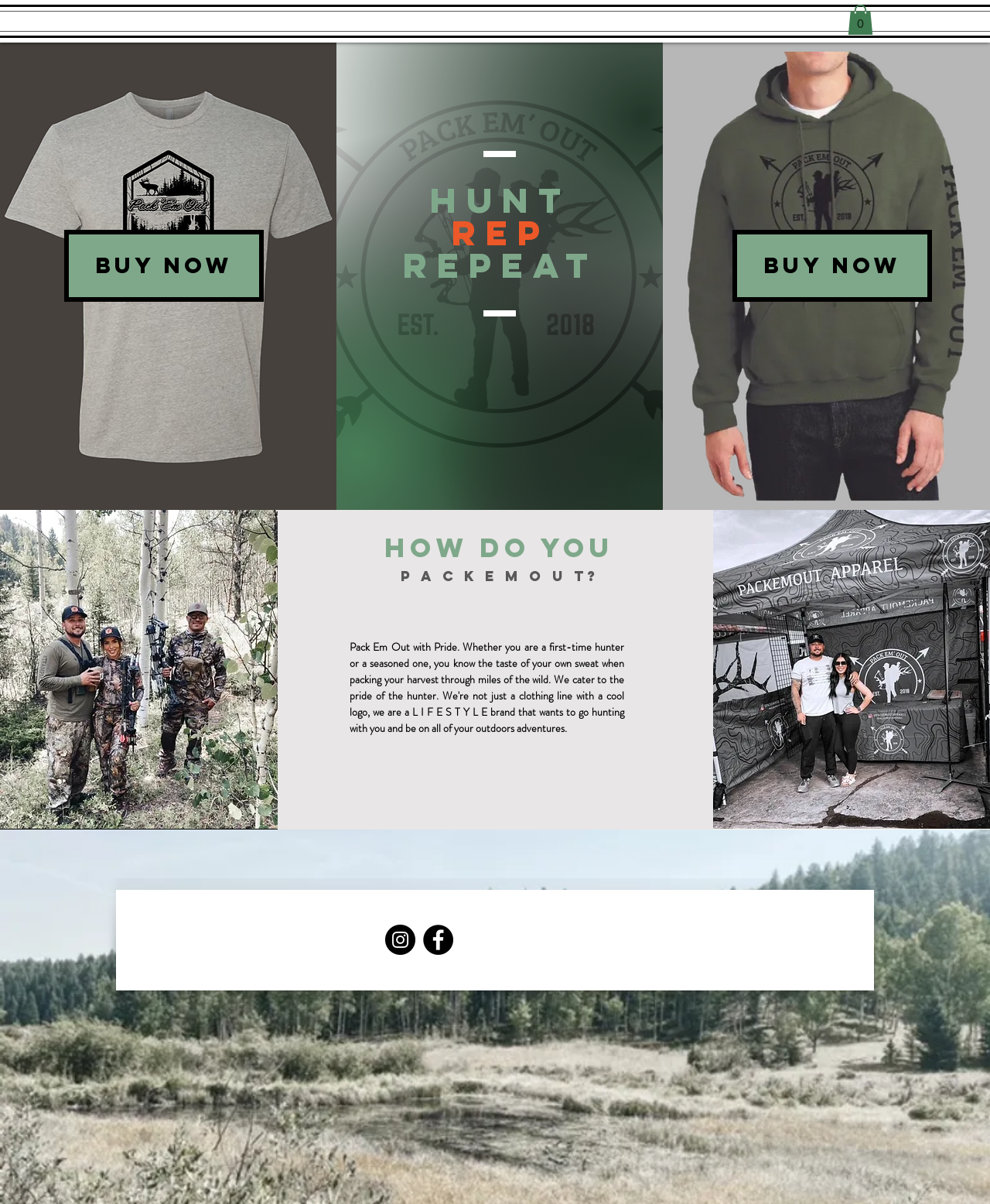Provide the bounding box coordinates of the UI element that matches the description: "BUY NOW".

[0.065, 0.191, 0.266, 0.251]